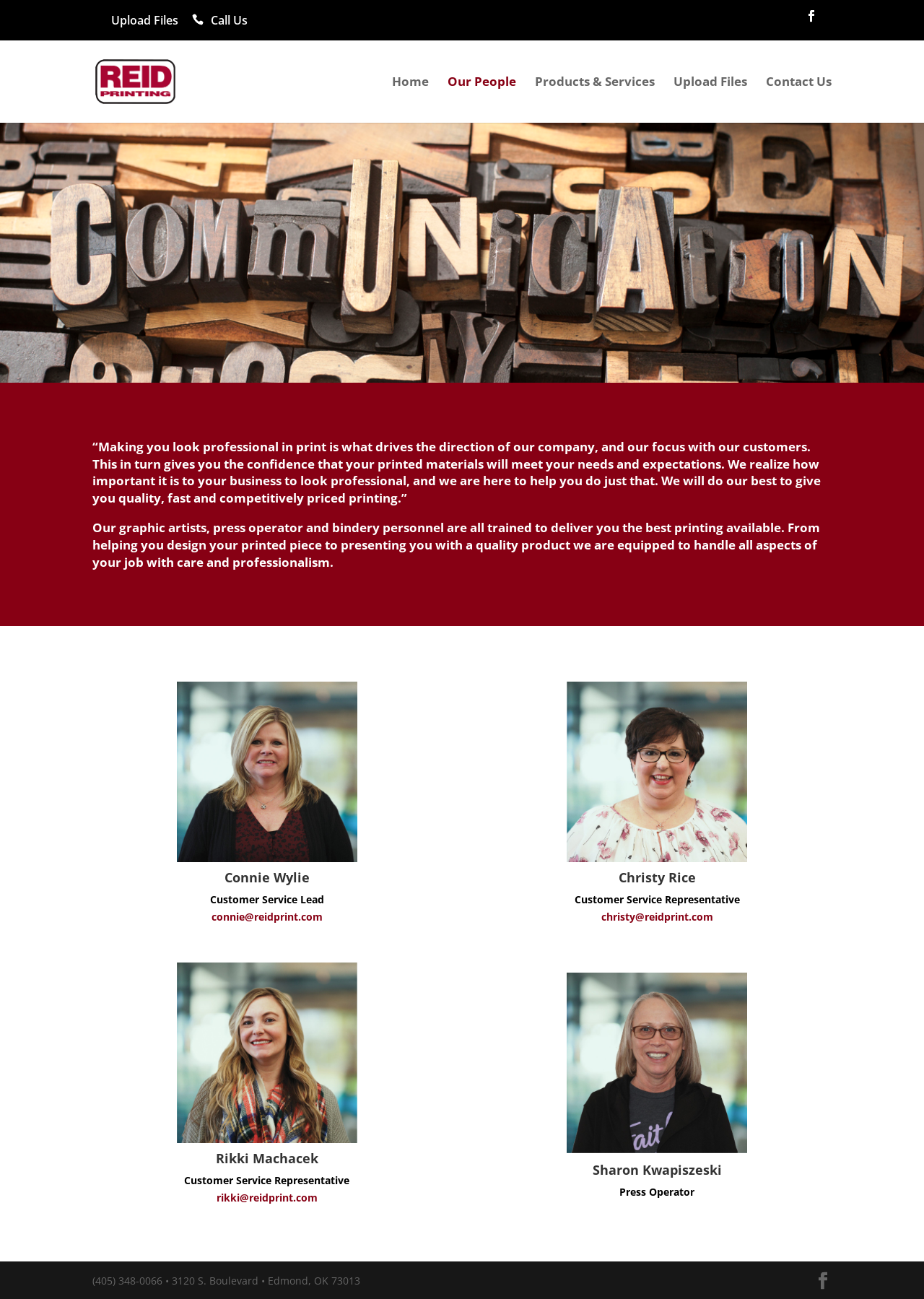Determine the bounding box coordinates of the region to click in order to accomplish the following instruction: "View Connie Wylie's contact information". Provide the coordinates as four float numbers between 0 and 1, specifically [left, top, right, bottom].

[0.229, 0.7, 0.349, 0.711]